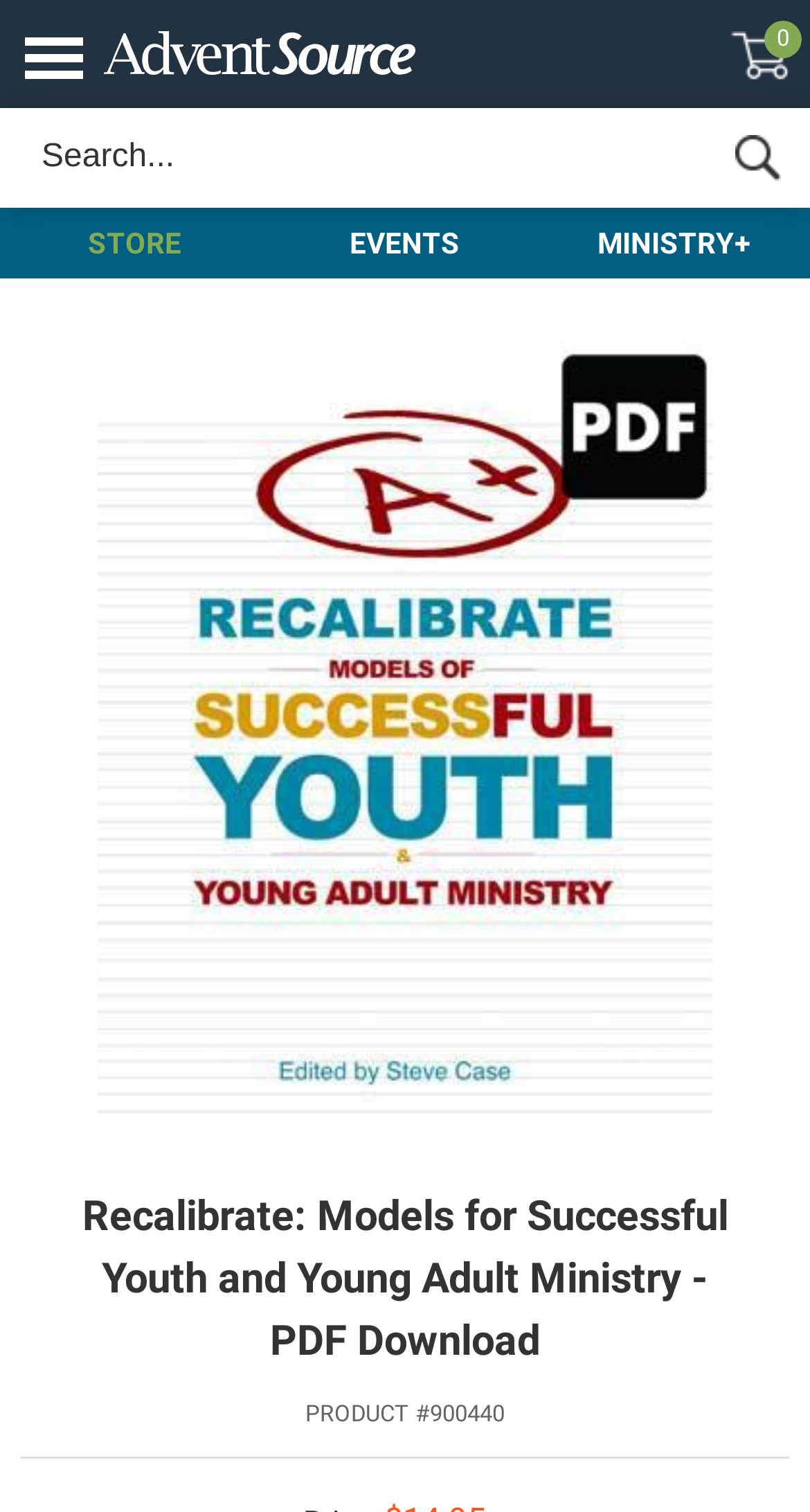How many buttons are on the webpage?
Based on the image, provide your answer in one word or phrase.

2